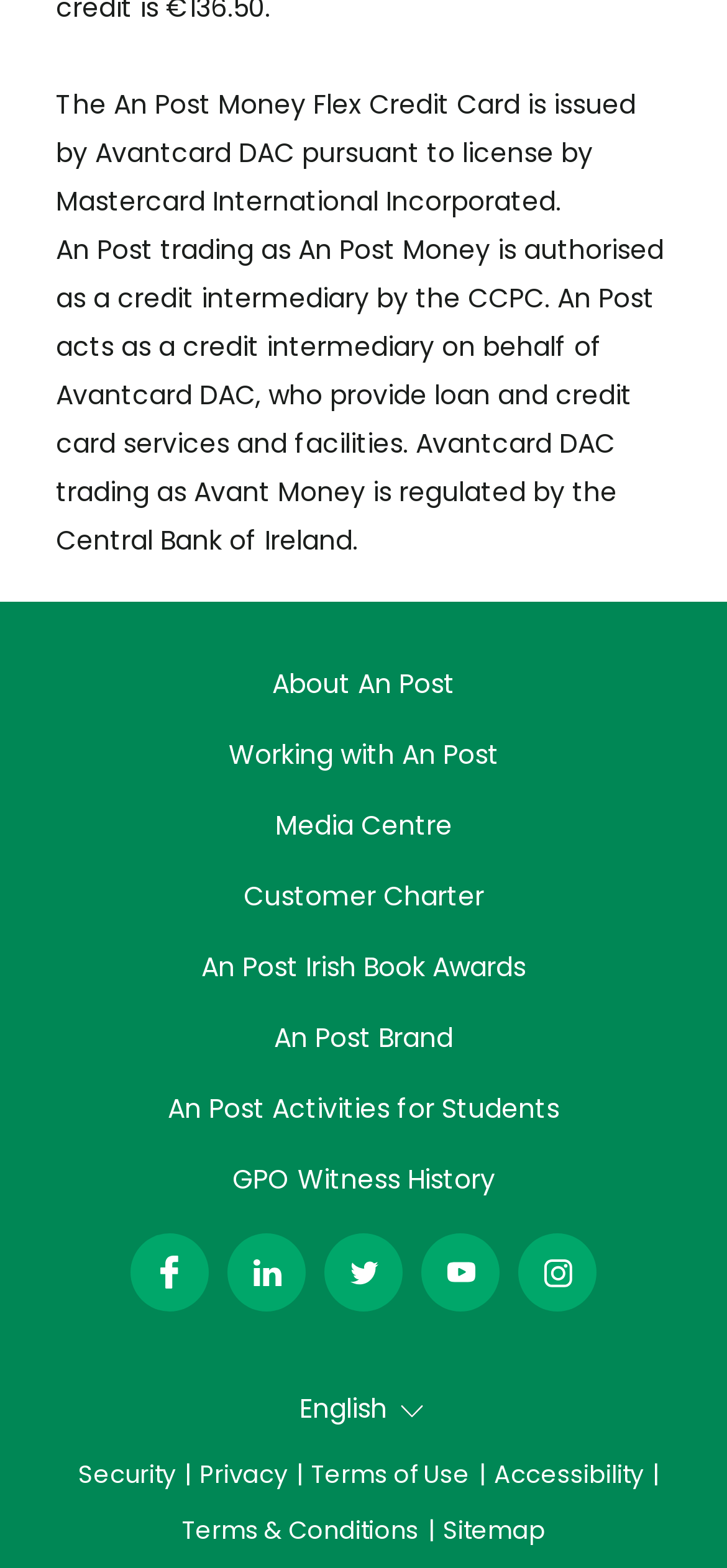Please identify the bounding box coordinates of the area that needs to be clicked to follow this instruction: "Select English language".

[0.412, 0.886, 0.588, 0.911]